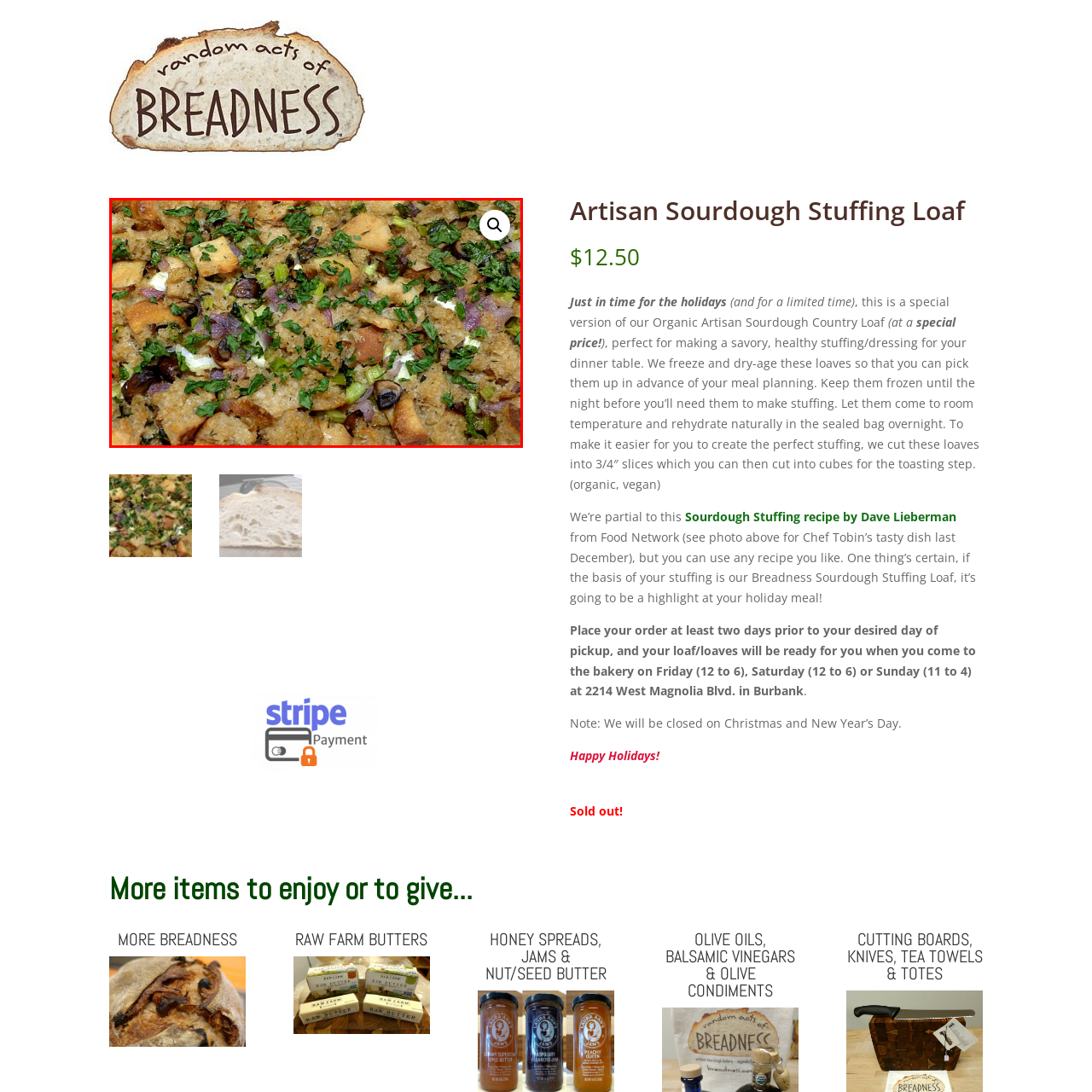Give an in-depth description of the image within the red border.

This mouthwatering image showcases a delectable dish of Artisan Sourdough Stuffing, featuring an enticing blend of toasted bread cubes mixed with fresh herbs and vegetables. The golden-brown pieces of sourdough are beautifully interspersed with vibrant green parsley and hints of purple onions, reflecting a savory and aromatic preparation. This dish is perfect for holiday gatherings, inviting you to savor its rich flavors while adding warmth to any festive meal. Ideal for serving alongside roasted meats or as a standalone delight, it encapsulates the essence of home-cooked comfort during the holiday season.